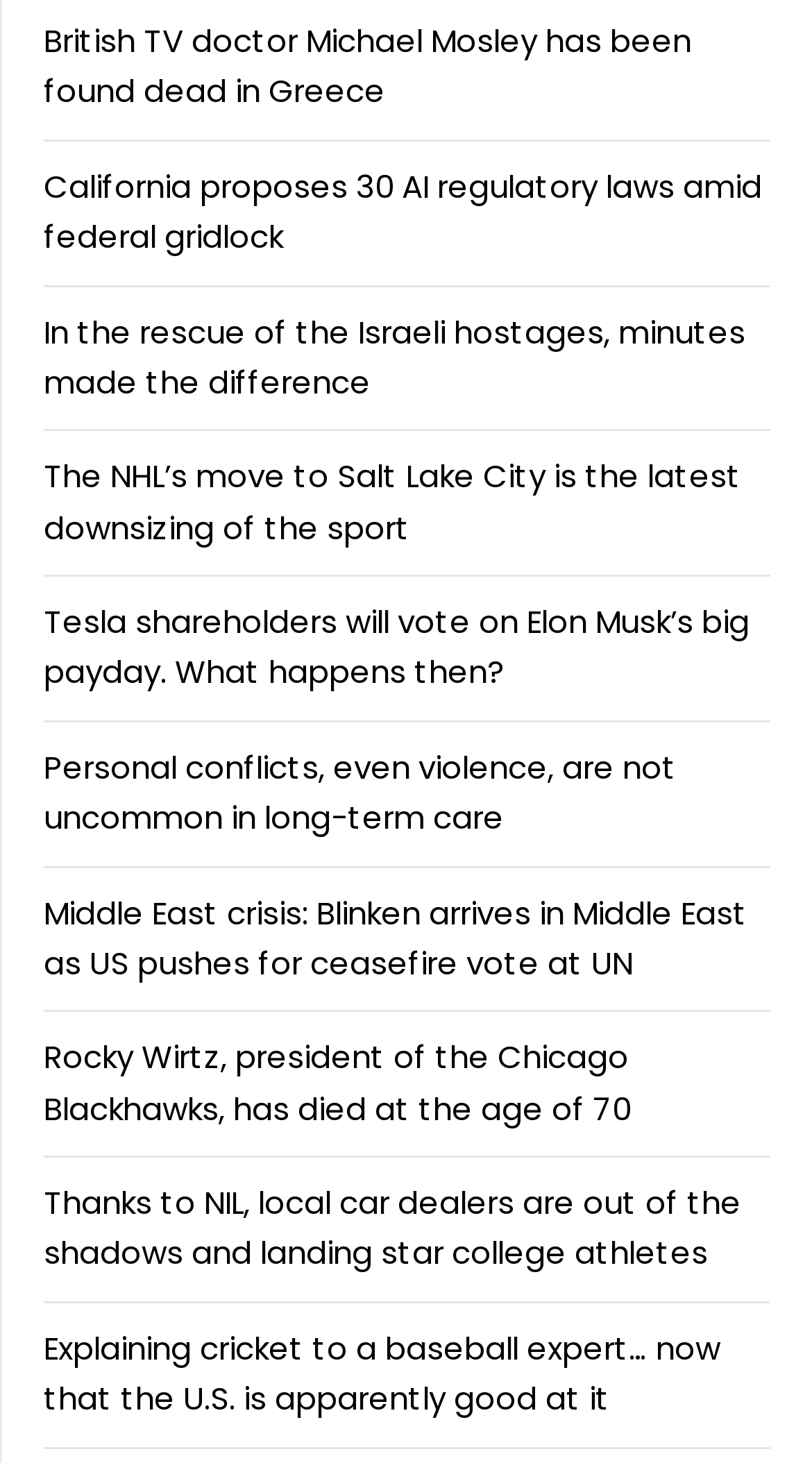What is the topic of the first link?
Look at the image and answer the question with a single word or phrase.

British TV doctor Michael Mosley